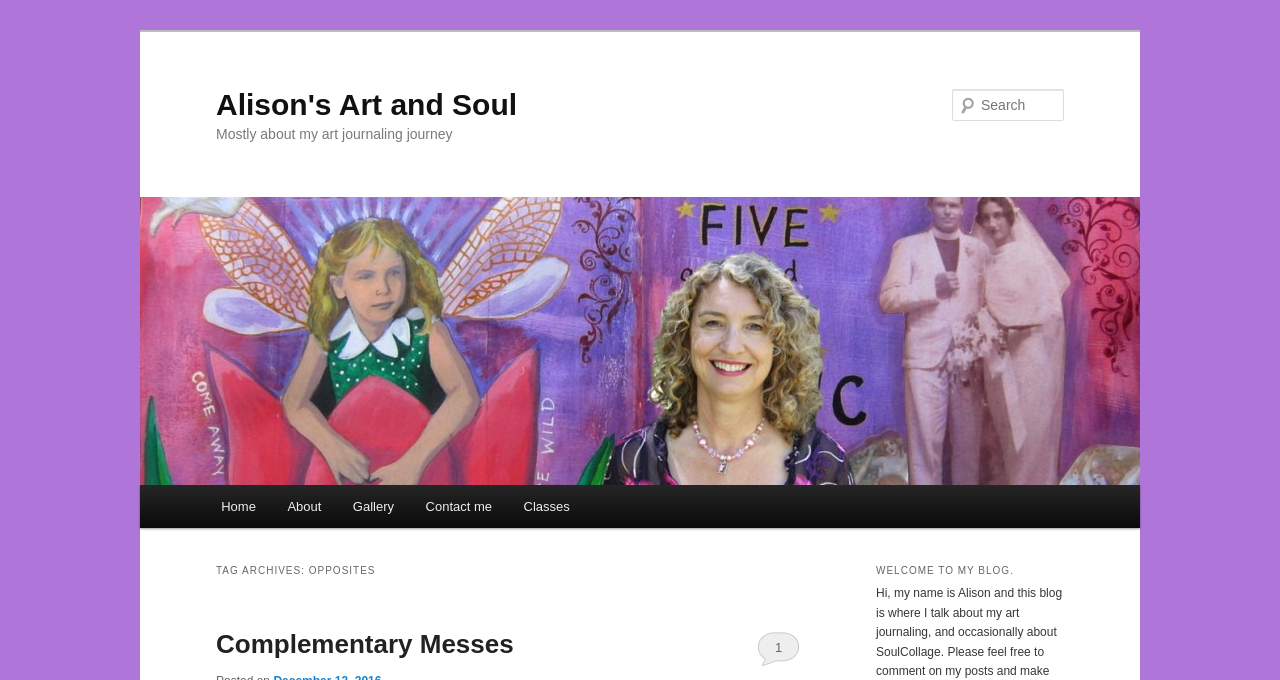Use a single word or phrase to answer the question: What is the title of the first post in the tag archive?

Complementary Messes